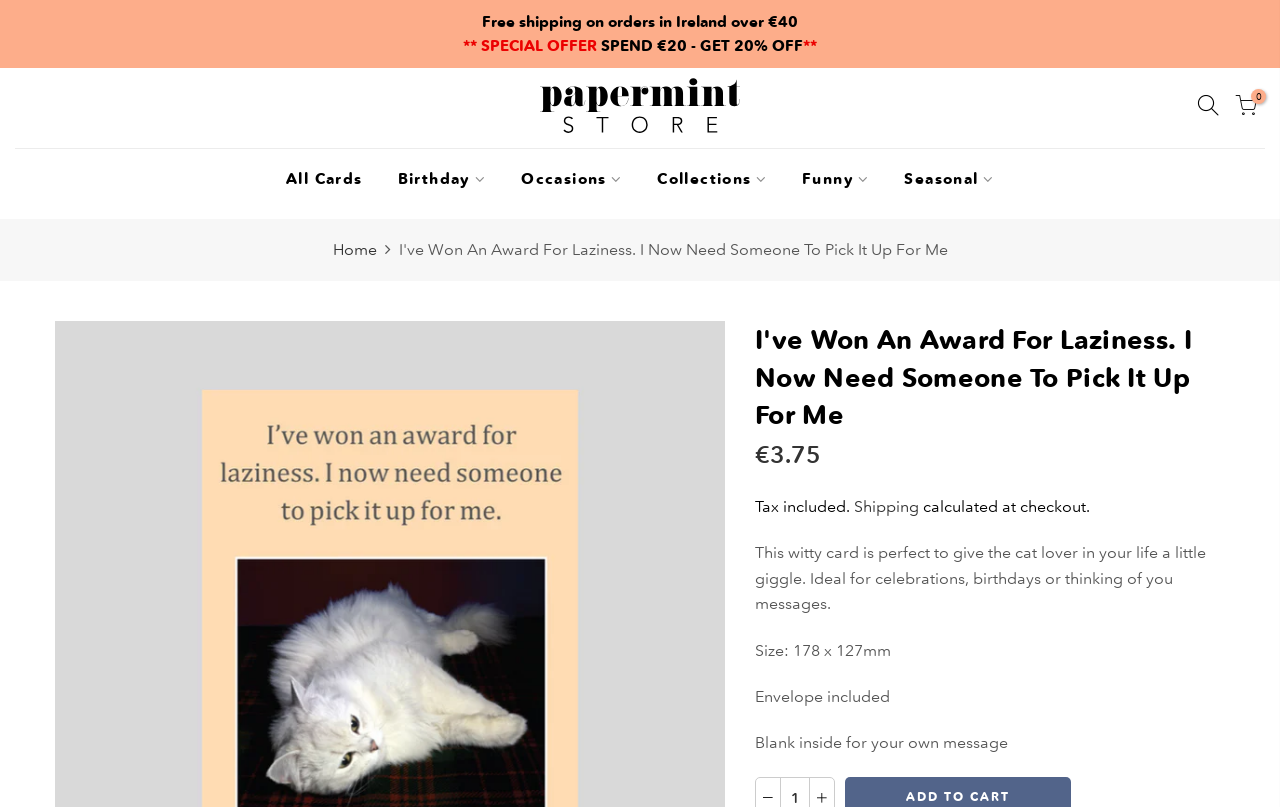Create an elaborate caption that covers all aspects of the webpage.

This webpage is a product page for a greeting card, specifically a humorous card for cat lovers. At the top of the page, there is a notification about free shipping on orders over €40 in Ireland. Below this, there is a special offer announcement, stating that customers can get 20% off when they spend €20. 

To the right of these notifications, there is a link to the Papermint Store, accompanied by the store's logo. Above this, there are two small icons, one representing a shopping cart and the other representing a heart.

The main navigation menu is located below these elements, with links to various categories such as All Cards, Birthday, Occasions, Collections, Funny, and Seasonal. There is also a link to the Home page.

The product information is displayed prominently in the center of the page. The card's title, "I've Won An Award For Laziness. I Now Need Someone To Pick It Up For Me," is written in a large font. Below this, the price of the card, €3.75, is displayed, along with a note that tax is included. There is also information about shipping, stating that it will be calculated at checkout.

A detailed product description is provided, explaining that the card is perfect for cat lovers and can be used for celebrations, birthdays, or thinking of you messages. The description also mentions the card's size, 178 x 127mm, and that an envelope is included. Additionally, the card is blank inside, allowing customers to write their own message.

Overall, the webpage is focused on showcasing the product and providing customers with the necessary information to make a purchase.